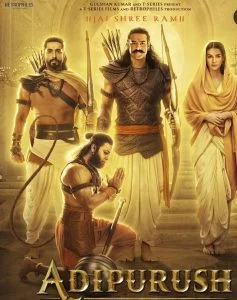Examine the image carefully and respond to the question with a detailed answer: 
How many warriors are standing beside the heroic figure?

According to the caption, the heroic figure in the foreground is kneeling with a bow, and standing beside him are two other warriors, embodying valor and leadership.